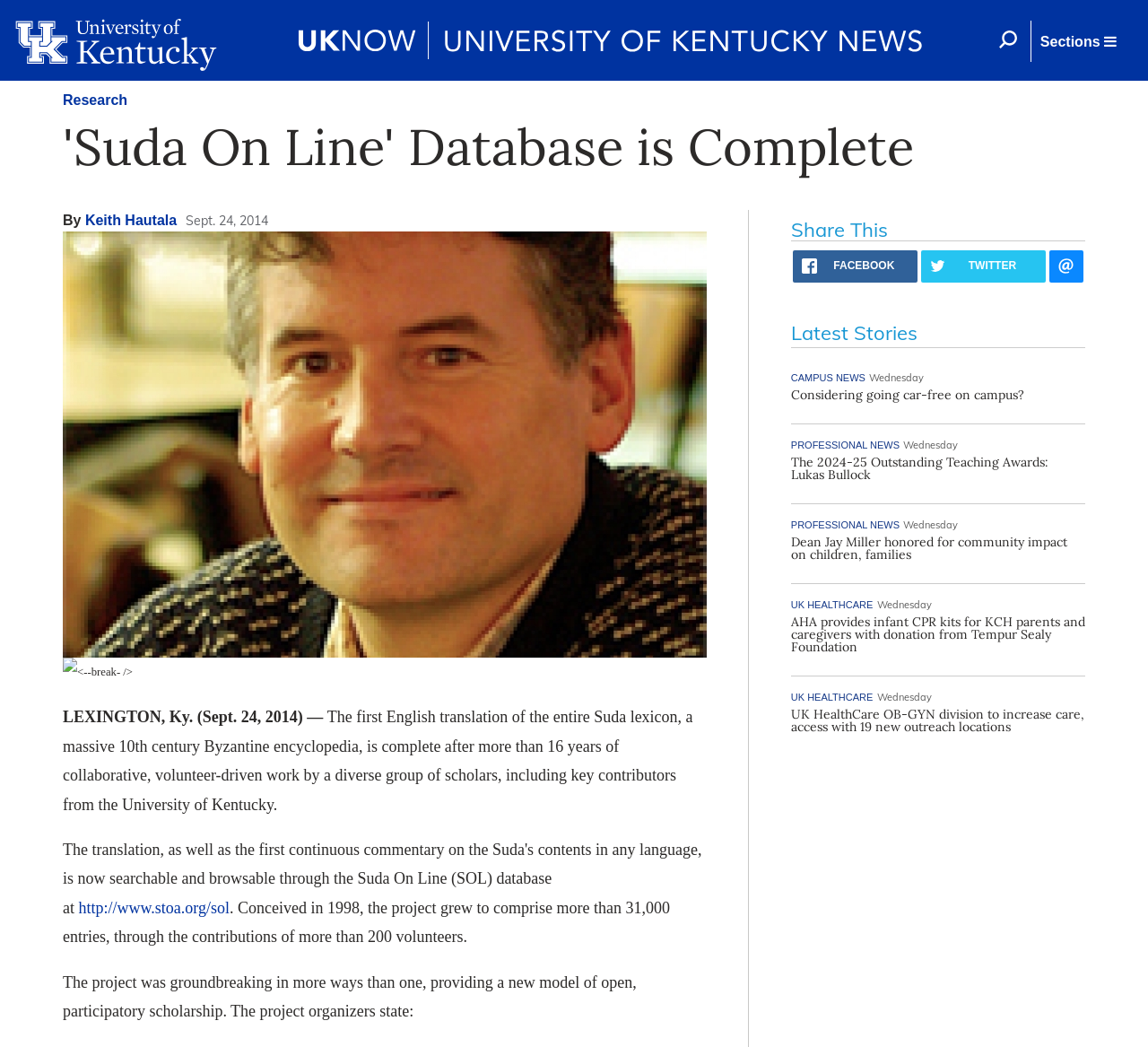What is the name of the university mentioned in the article?
Look at the image and answer the question with a single word or phrase.

University of Kentucky